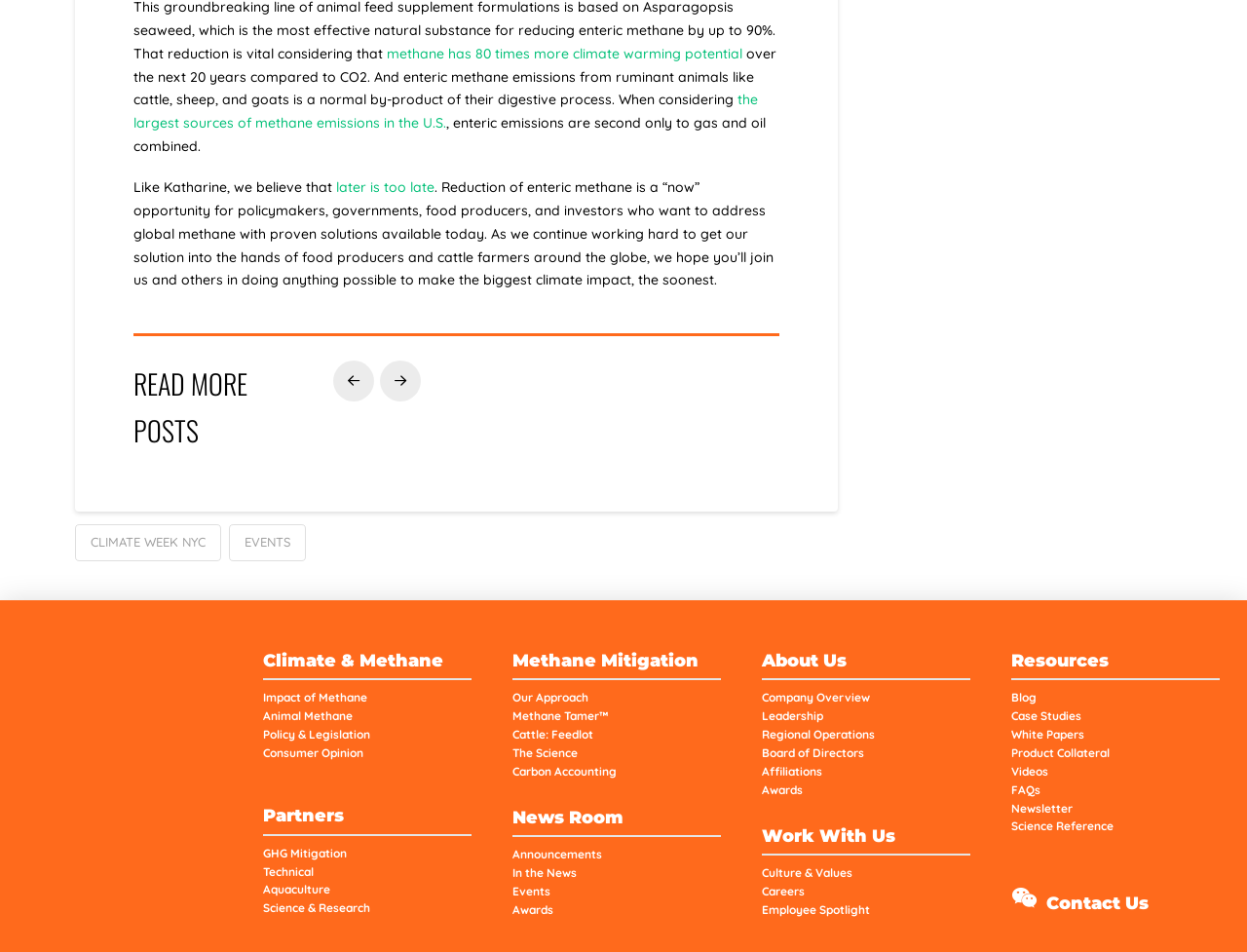Give a short answer using one word or phrase for the question:
What type of organization is behind this webpage?

Company or organization focused on methane mitigation